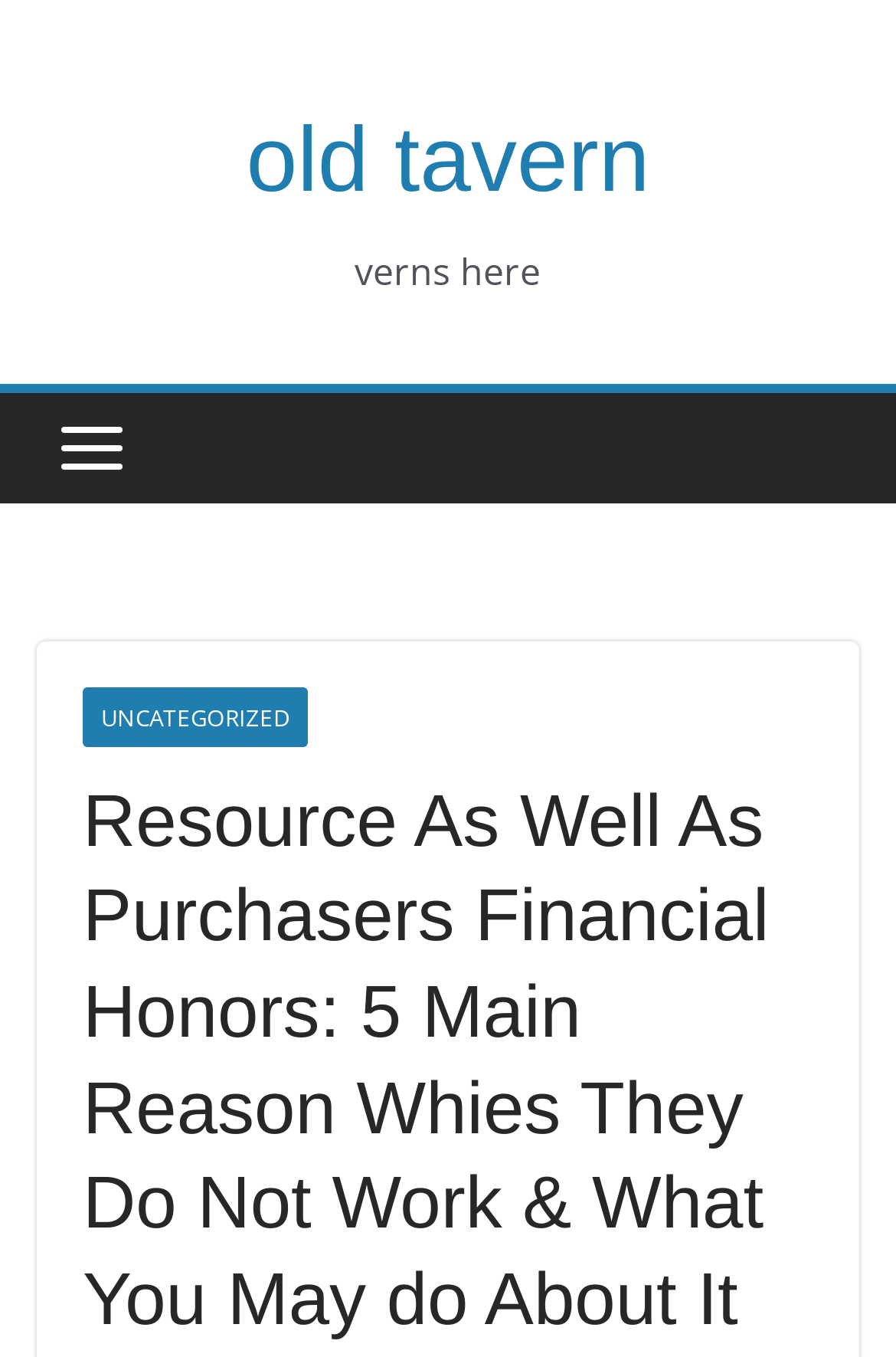What is the text above the image?
Analyze the image and deliver a detailed answer to the question.

I found the text above the image by looking at the StaticText element 'verns here' which is located above the image on the webpage.